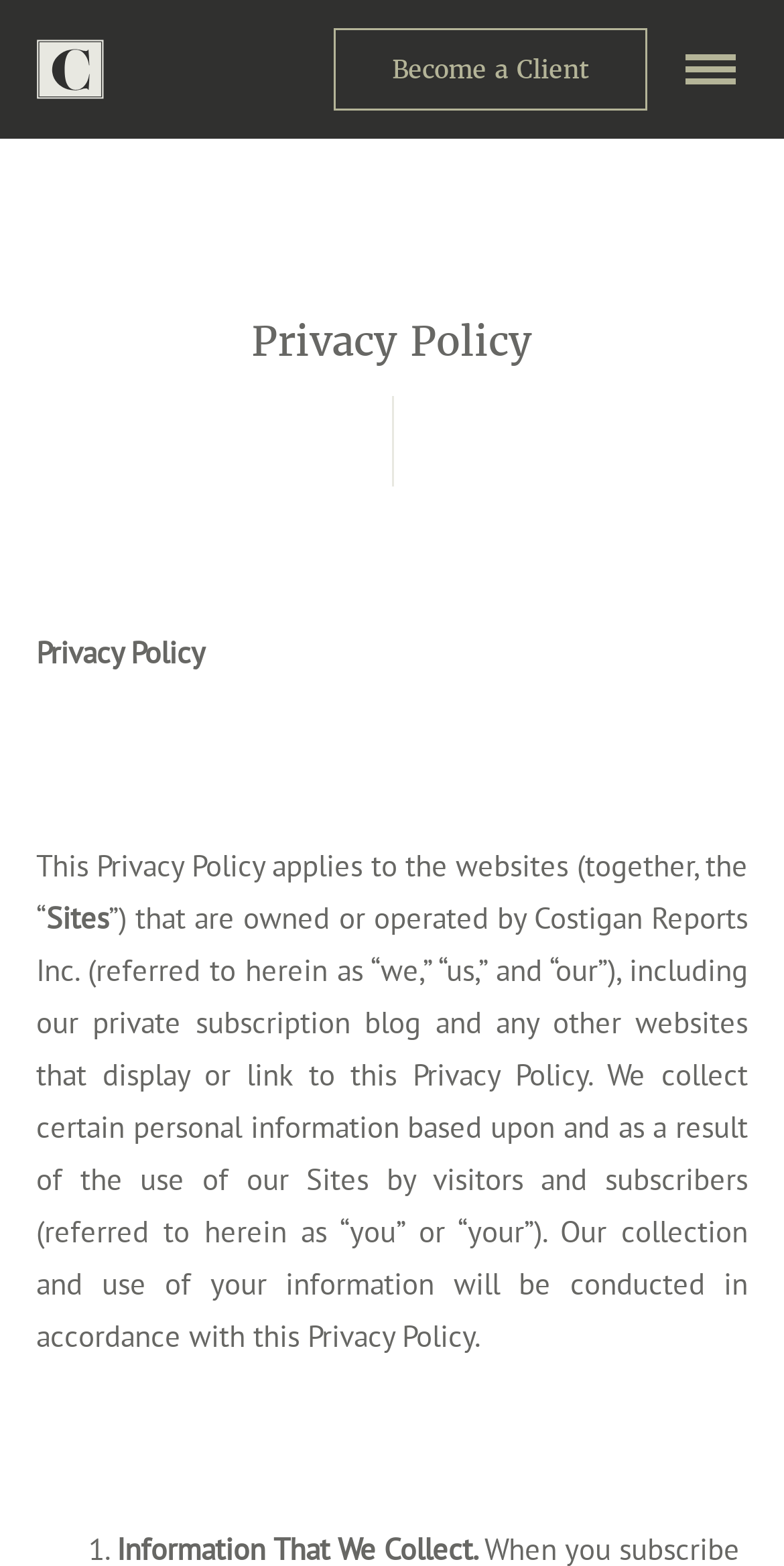What is the tone of this webpage?
Use the screenshot to answer the question with a single word or phrase.

Formal